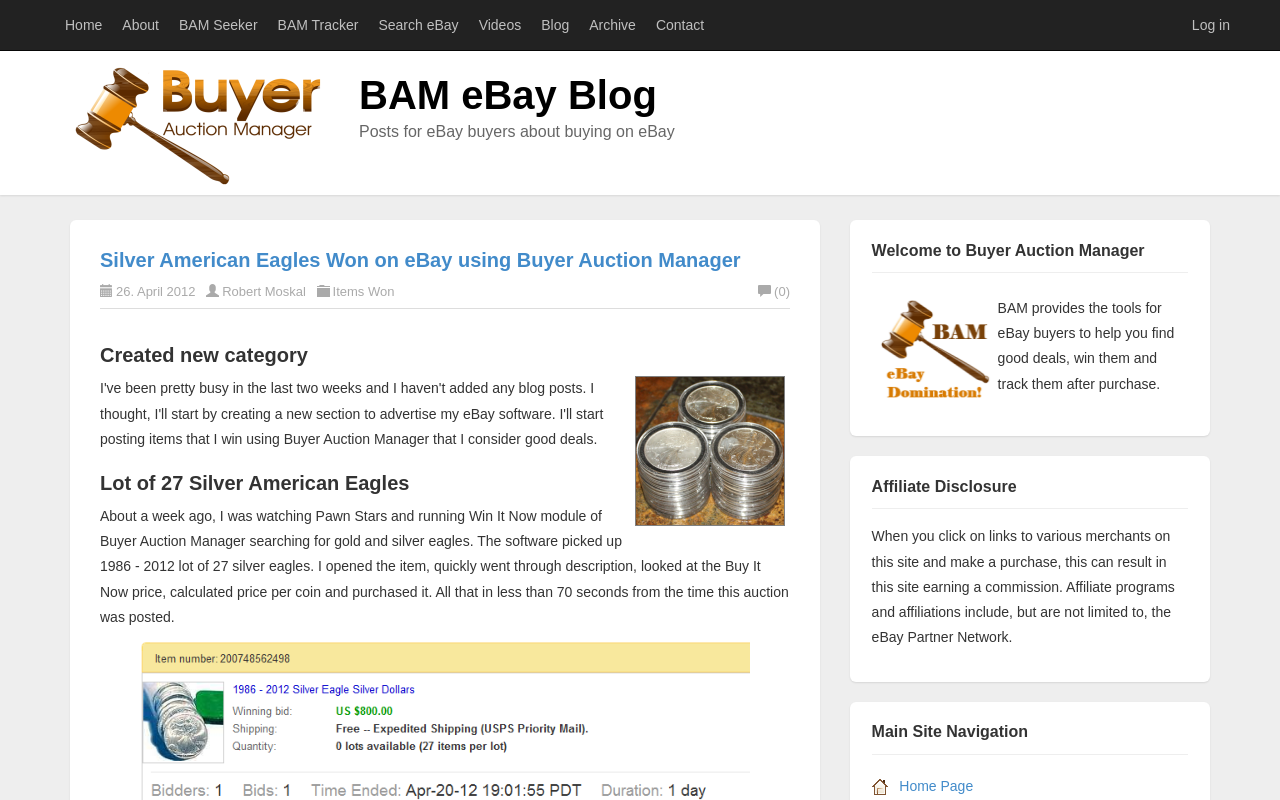Examine the screenshot and answer the question in as much detail as possible: What is the author of the post 'Silver American Eagles Won on eBay using Buyer Auction Manager'?

The author of the post can be found by looking at the links below the post title, where it is written as 'Robert Moskal'. This link is likely the author of the post.